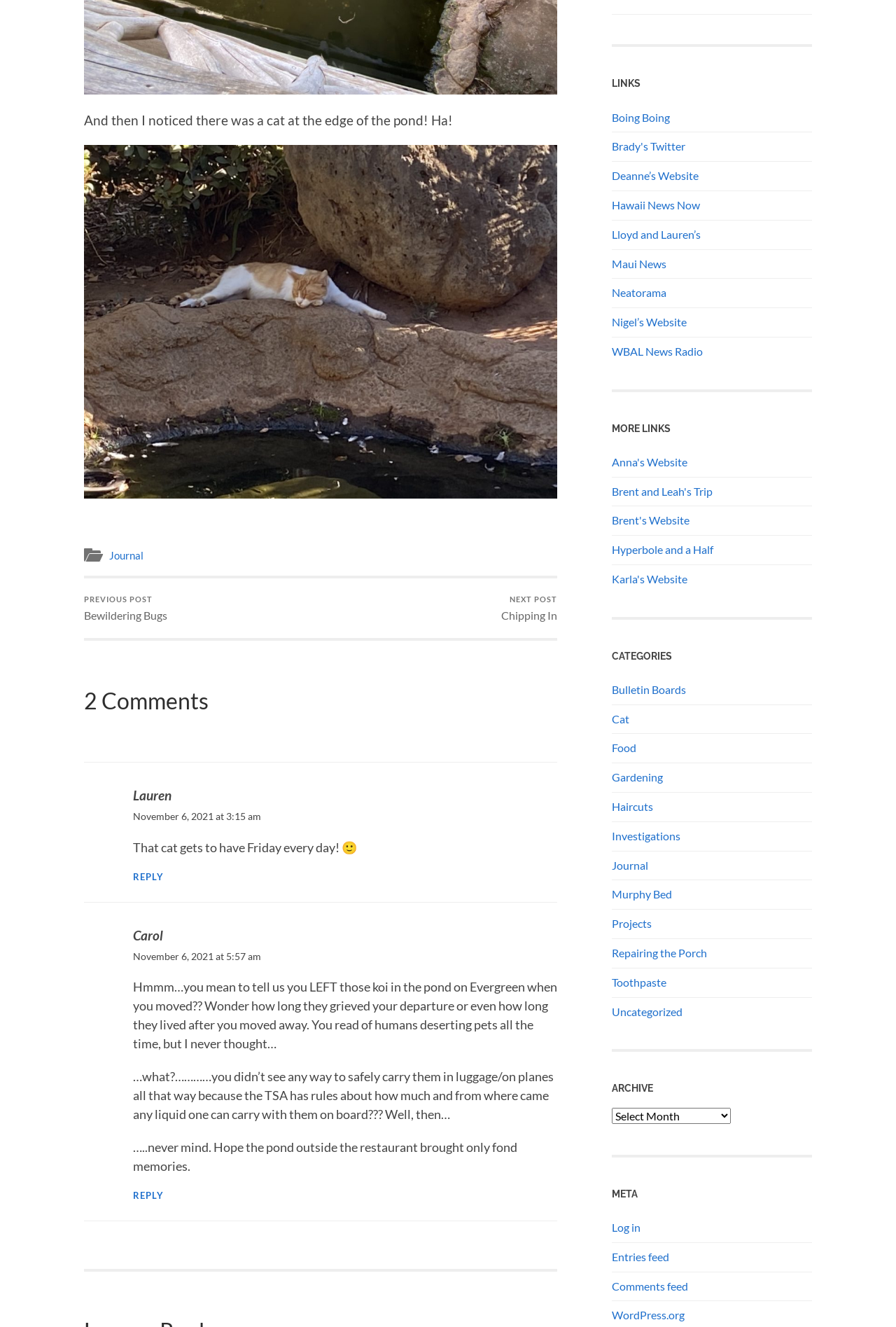Answer the question with a single word or phrase: 
What is the name of the website linked at the bottom?

WordPress.org